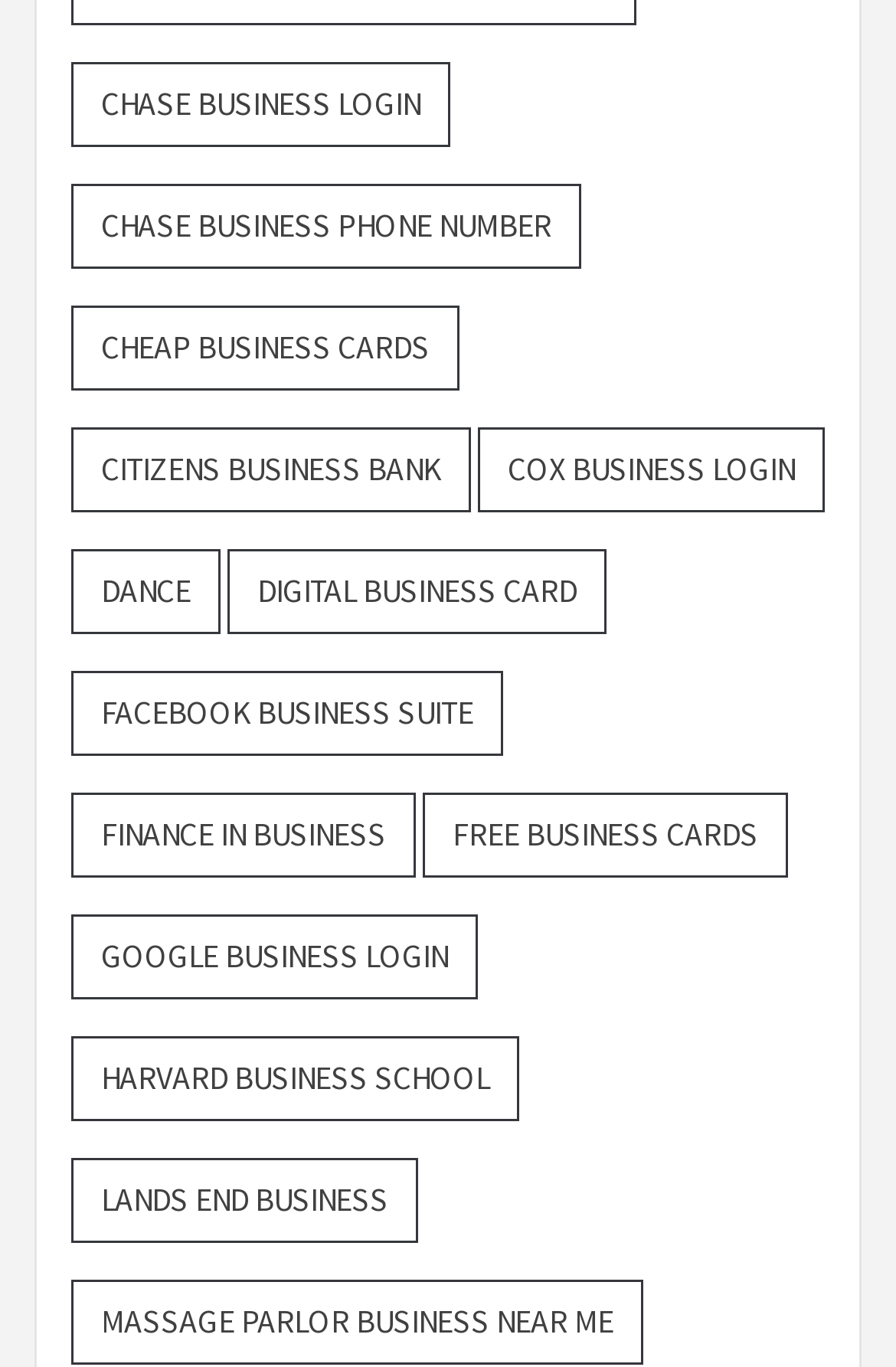Please give a succinct answer using a single word or phrase:
How many links are on the left side of the webpage?

14